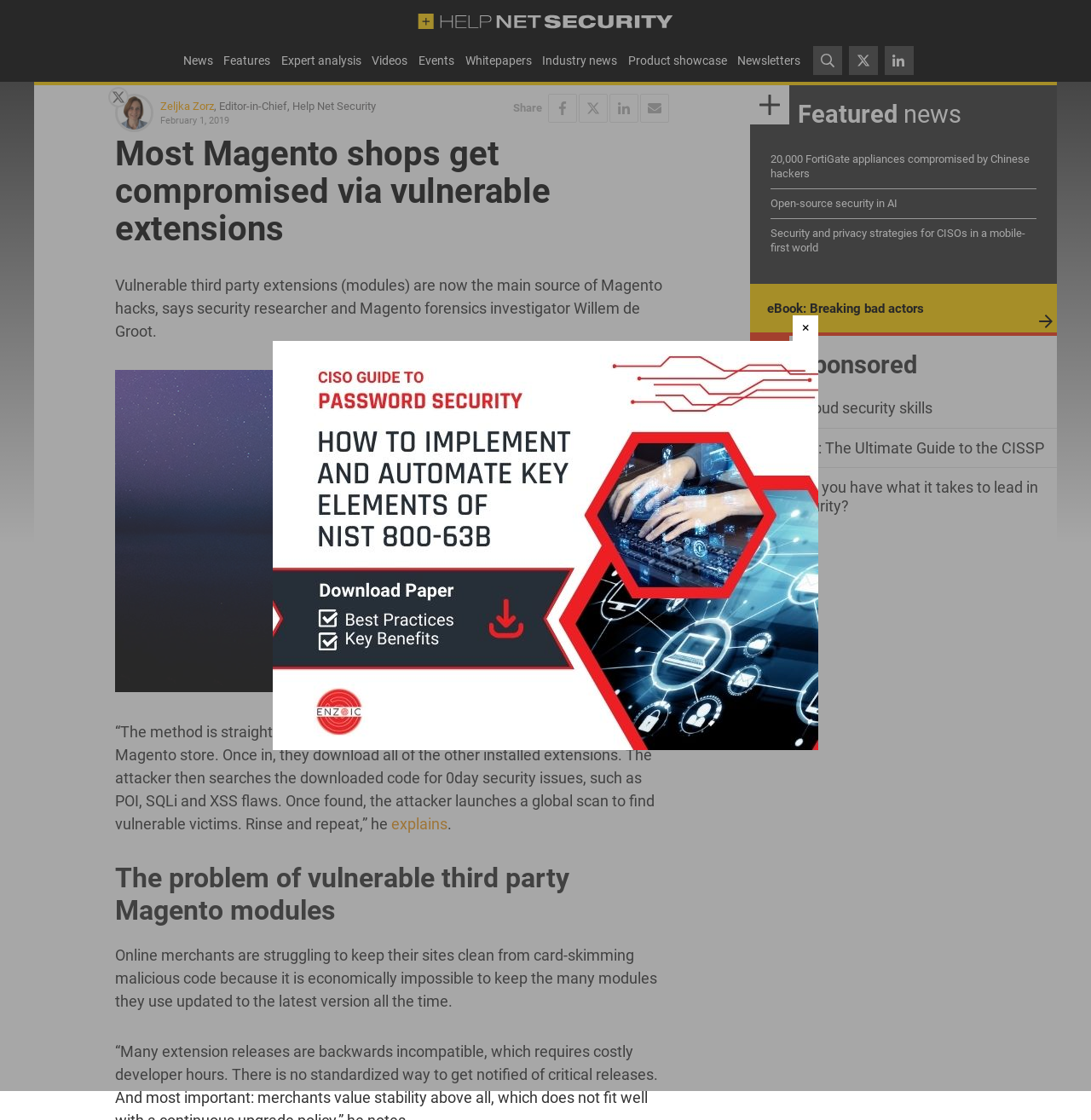Can you specify the bounding box coordinates of the area that needs to be clicked to fulfill the following instruction: "Download the eBook: Cloud security skills"?

[0.688, 0.356, 0.855, 0.372]